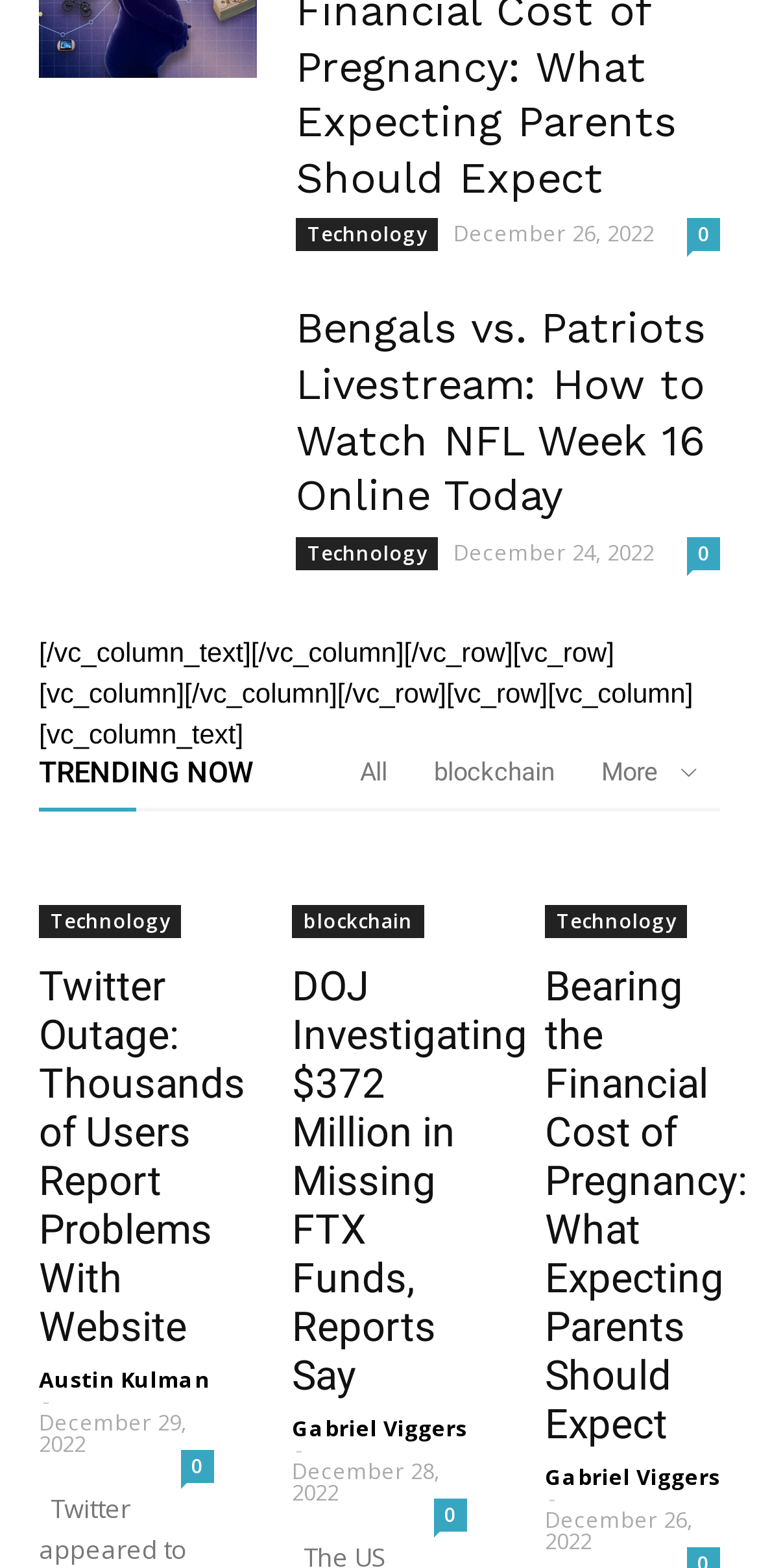Please determine the bounding box coordinates of the element's region to click for the following instruction: "View the 'Bearing the Financial Cost of Pregnancy: What Expecting Parents Should Expect' article".

[0.718, 0.542, 0.949, 0.598]